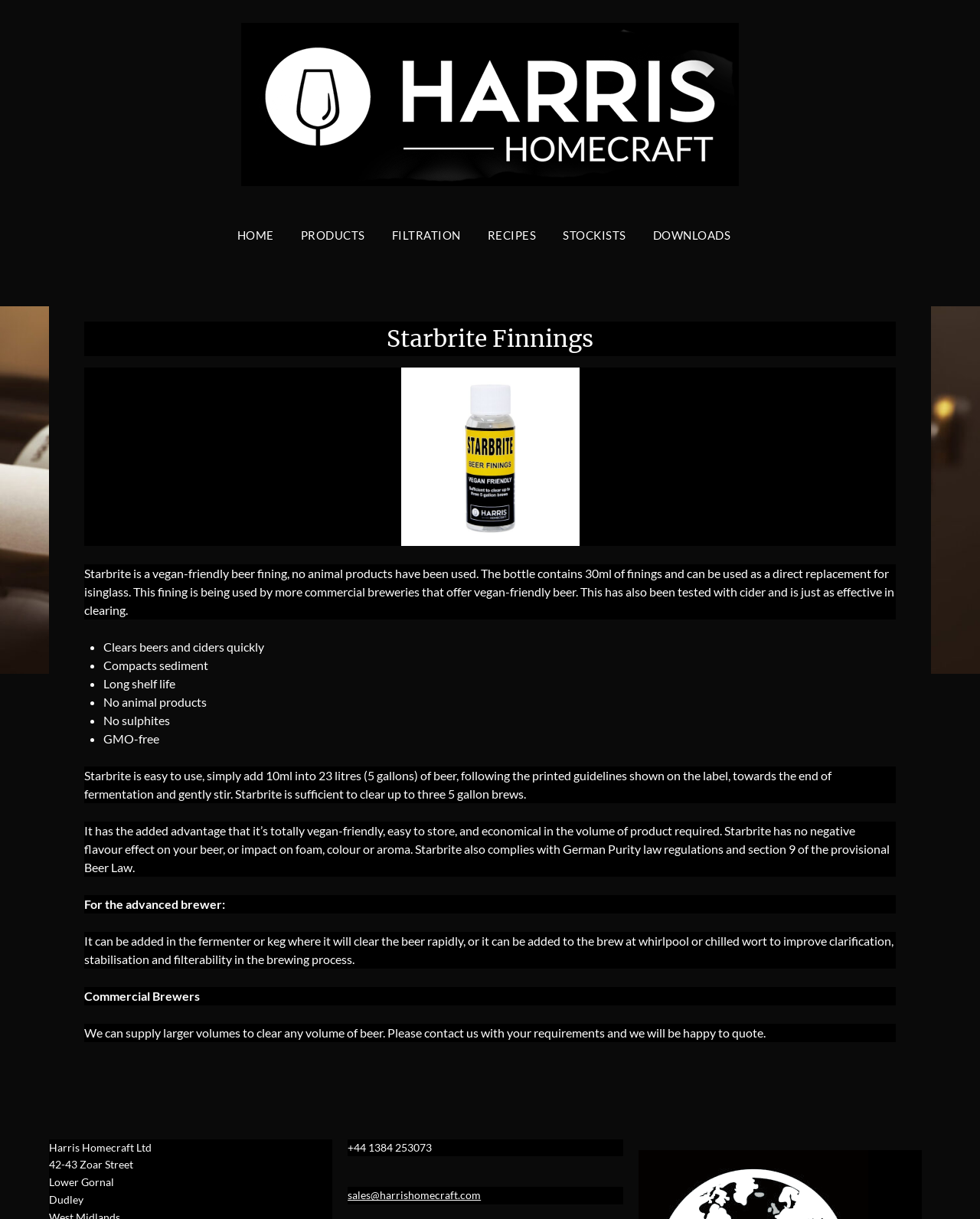How much finings are in a bottle of Starbrite?
Please give a well-detailed answer to the question.

I found the answer by reading the text on the page, which describes the bottle of Starbrite as containing 30ml of finings.